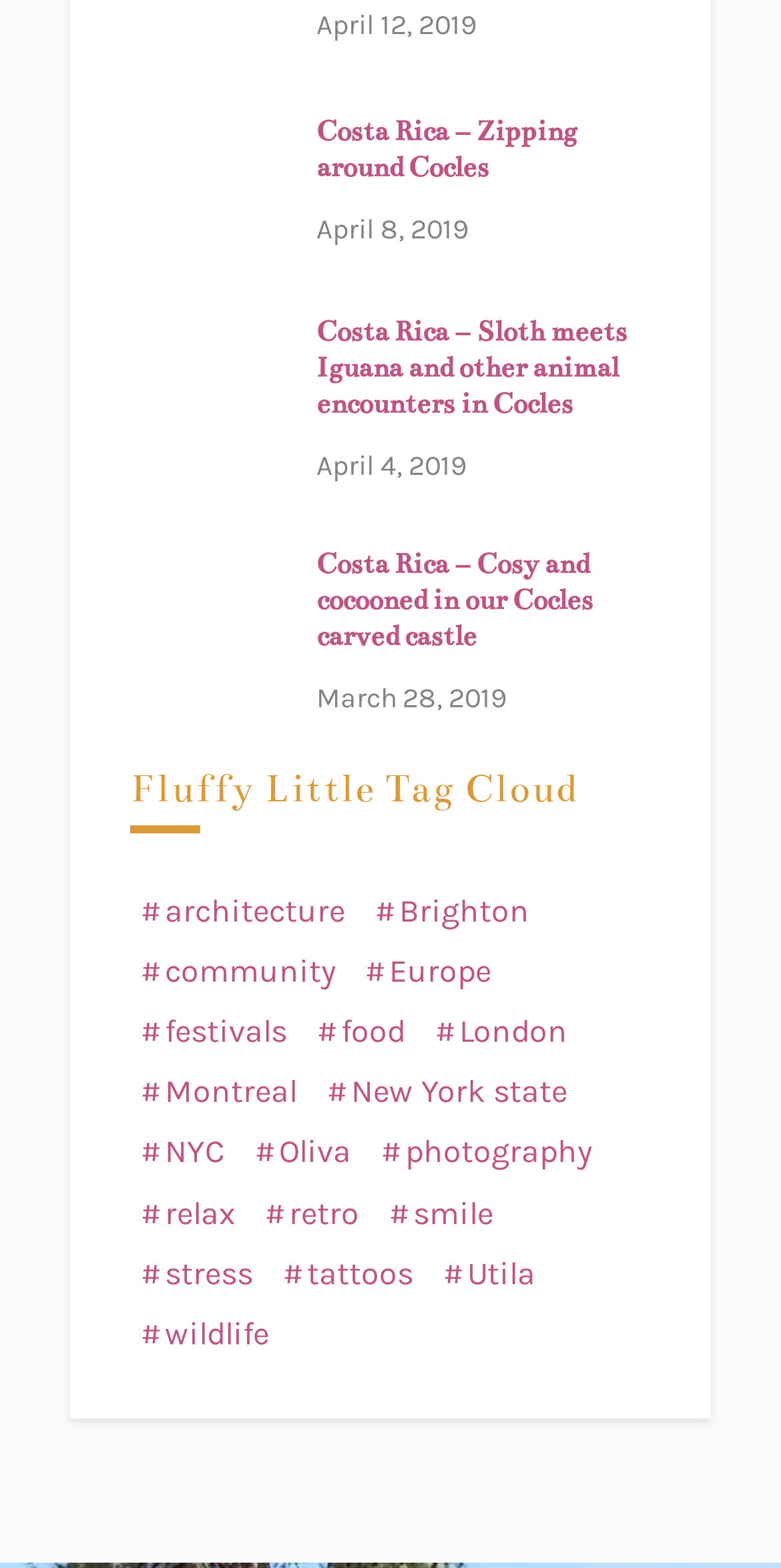Pinpoint the bounding box coordinates of the element that must be clicked to accomplish the following instruction: "Click on the link to read about Puerto Viejo Costa Rica". The coordinates should be in the format of four float numbers between 0 and 1, i.e., [left, top, right, bottom].

[0.167, 0.005, 0.367, 0.029]